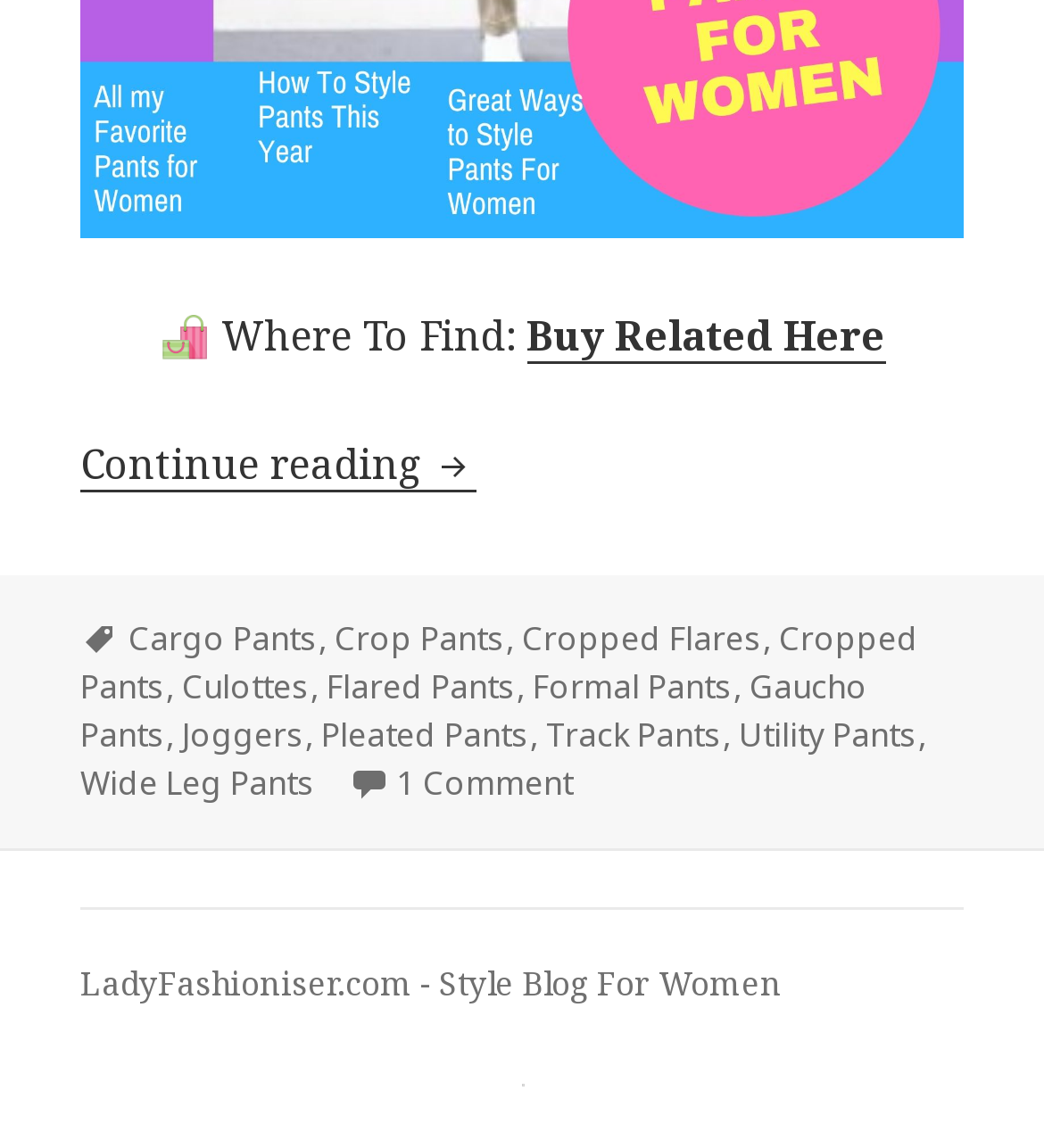Specify the bounding box coordinates for the region that must be clicked to perform the given instruction: "Check '1 Comment on What Pants Are In Style Right Now For Women'".

[0.379, 0.662, 0.549, 0.704]